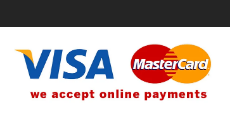Provide an in-depth description of the image.

The image prominently displays the logos of two major credit card brands, Visa and MasterCard, signifying accepted payment methods for online transactions. Below the logos, the text reads "we accept online payments," indicating the availability of secure payment options for customers making transactions through the website. This visual representation emphasizes the accessibility and convenience of online payments, reassuring users of the trusted brands associated with their purchases. The overall design aims to enhance user confidence in the payment process while browsing the site.